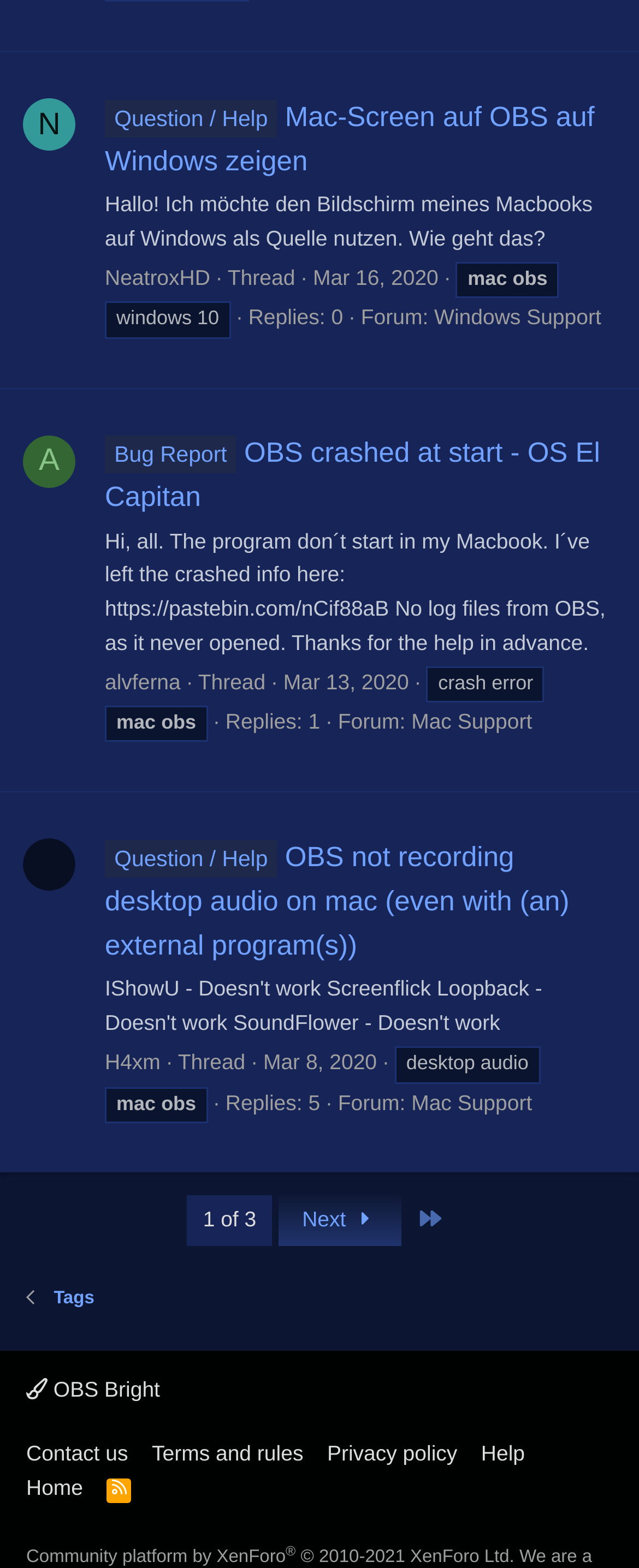What is the name of the forum where the first thread is located?
Make sure to answer the question with a detailed and comprehensive explanation.

I looked at the first thread heading 'Question / Help Mac-Screen auf OBS auf Windows zeigen' and found the text 'Forum: Windows Support' below it, indicating that the thread is located in the Windows Support forum.